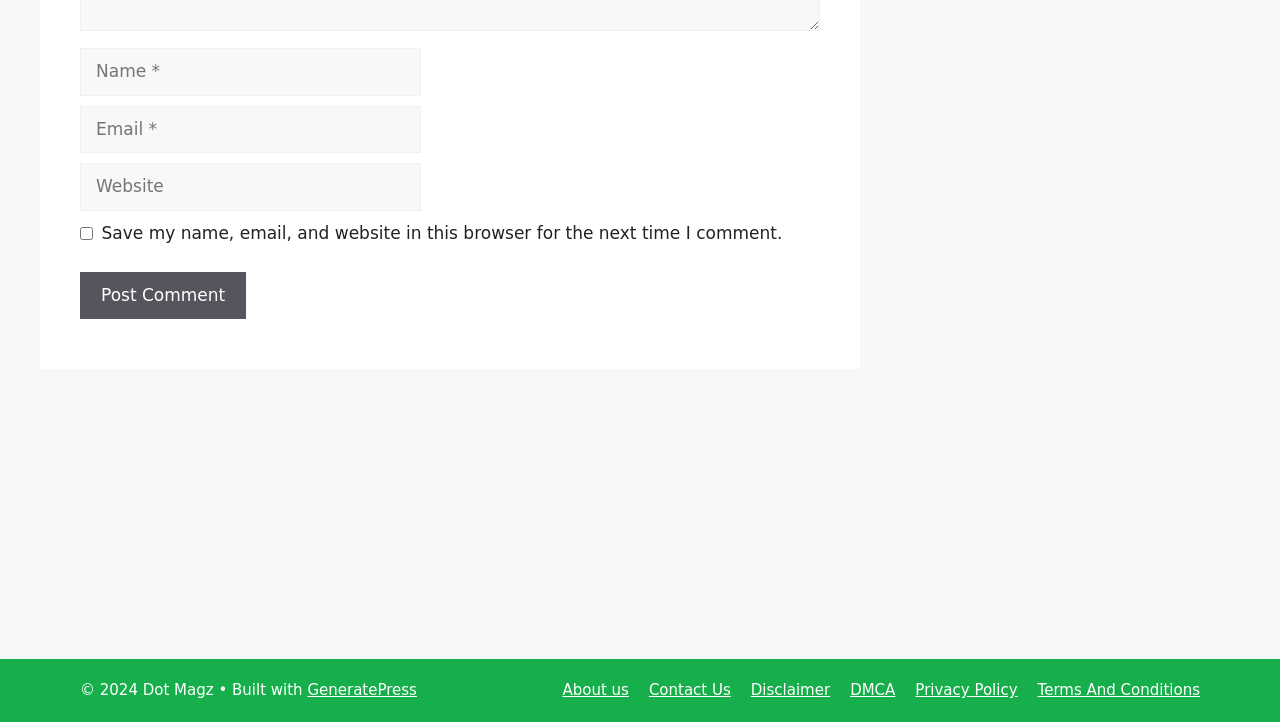Please specify the bounding box coordinates of the region to click in order to perform the following instruction: "Input your email".

[0.062, 0.146, 0.329, 0.212]